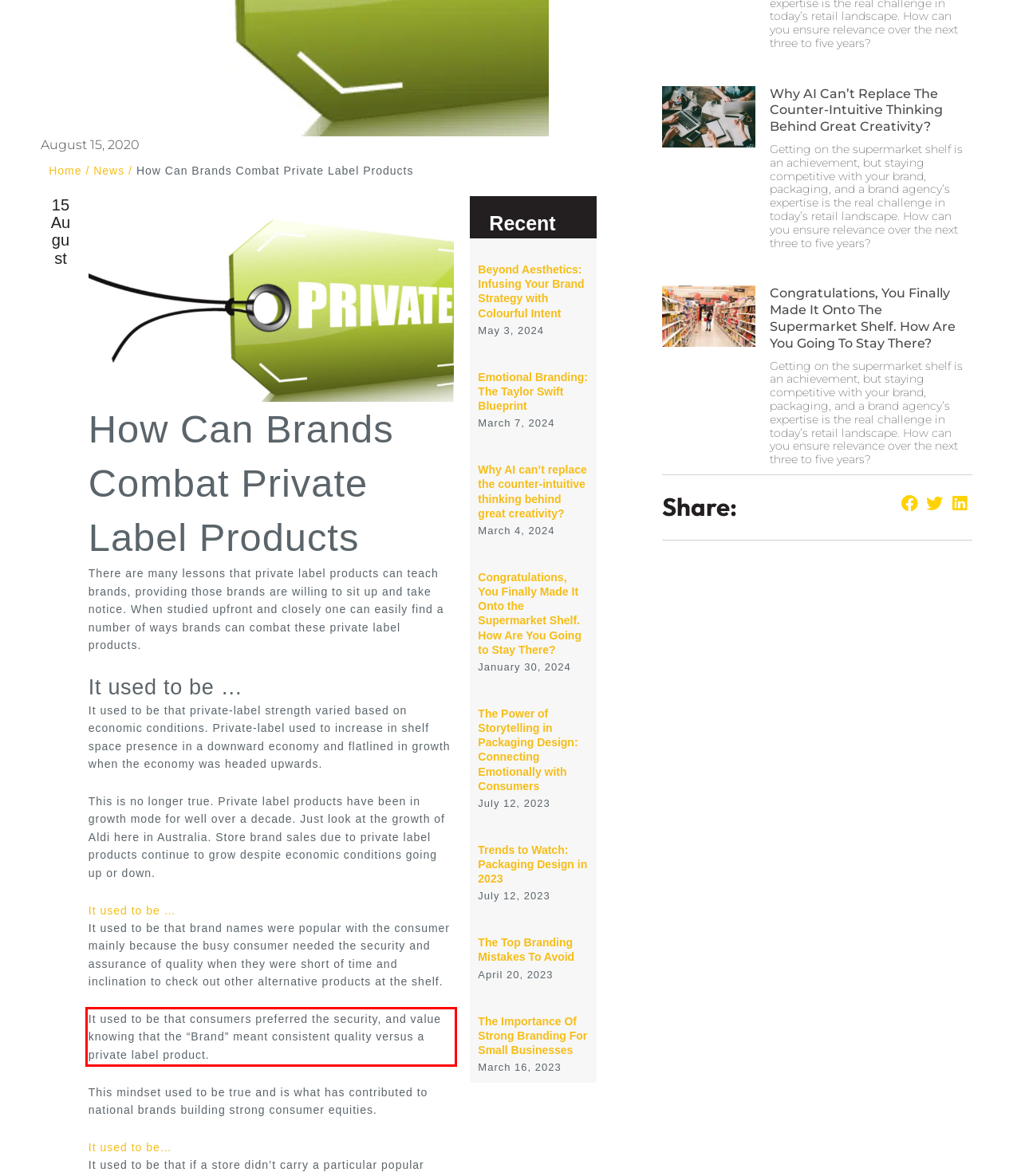You are given a screenshot showing a webpage with a red bounding box. Perform OCR to capture the text within the red bounding box.

It used to be that consumers preferred the security, and value knowing that the “Brand” meant consistent quality versus a private label product.